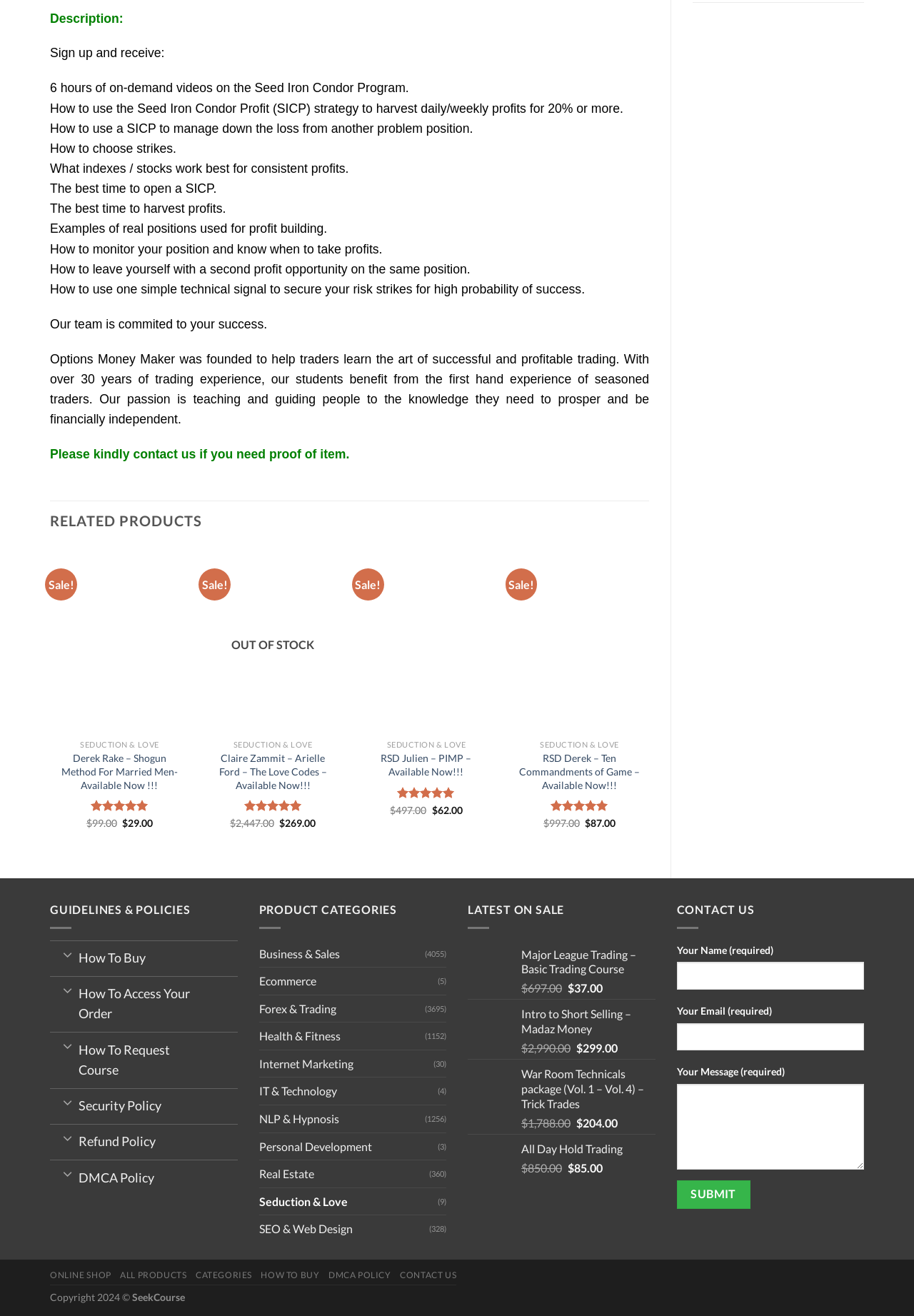How many products are listed on this page?
Please provide an in-depth and detailed response to the question.

By examining the webpage, I count four products listed, each with its own description, image, and 'Add to cart' or 'Read more' button.